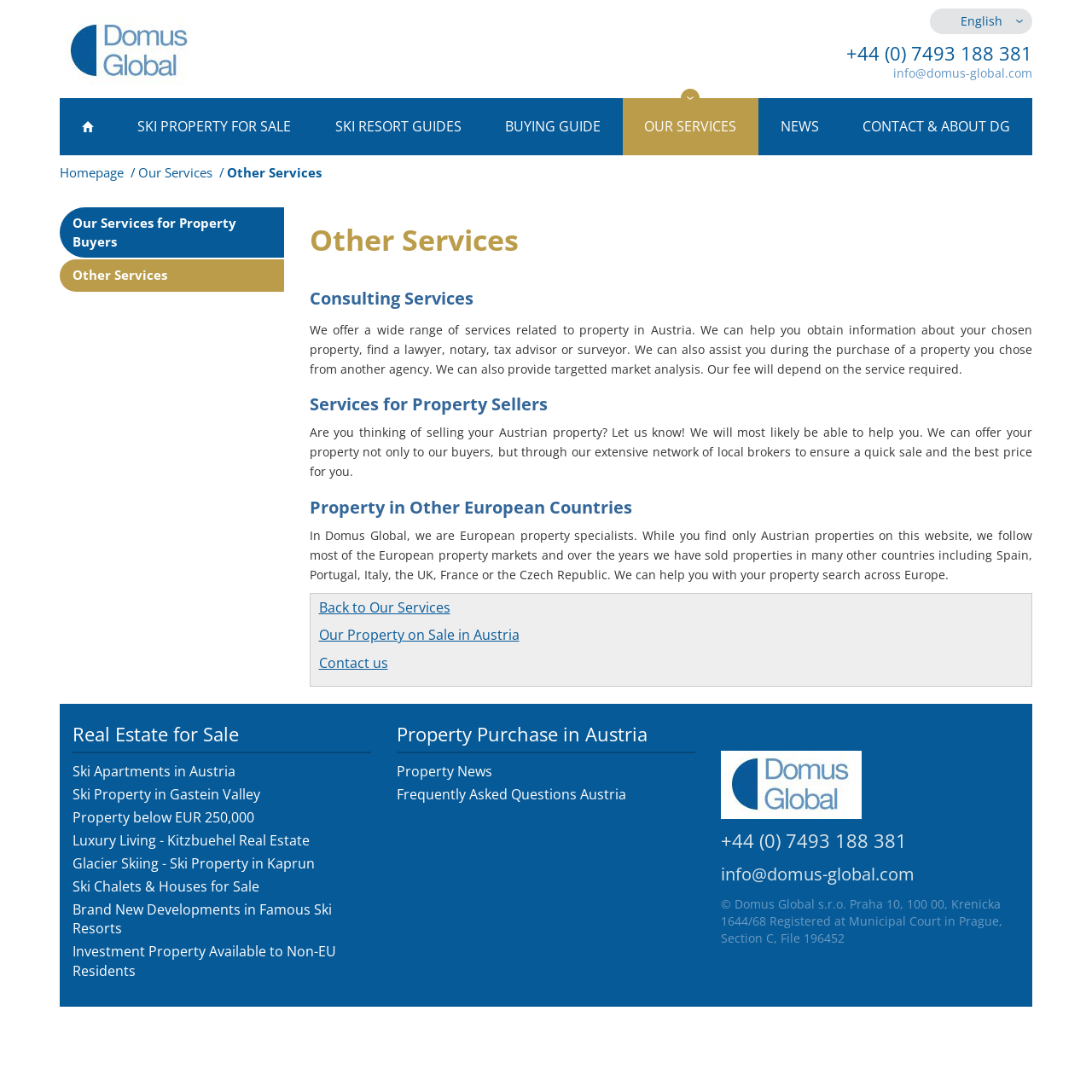Locate the bounding box coordinates of the UI element described by: "Contact us". The bounding box coordinates should consist of four float numbers between 0 and 1, i.e., [left, top, right, bottom].

[0.292, 0.599, 0.355, 0.616]